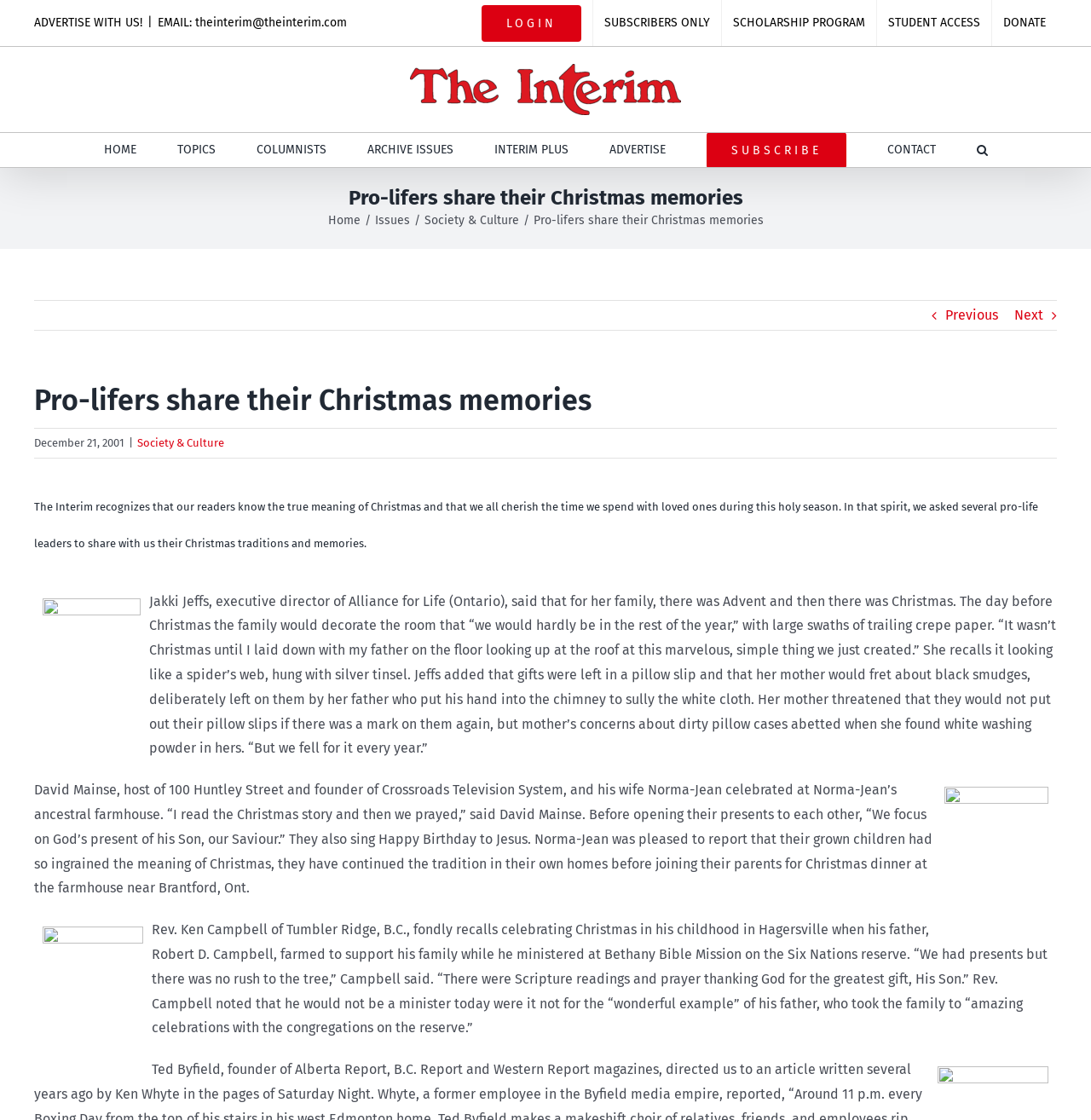Based on the element description: "SUBSCRIBERS ONLY", identify the UI element and provide its bounding box coordinates. Use four float numbers between 0 and 1, [left, top, right, bottom].

[0.544, 0.0, 0.661, 0.041]